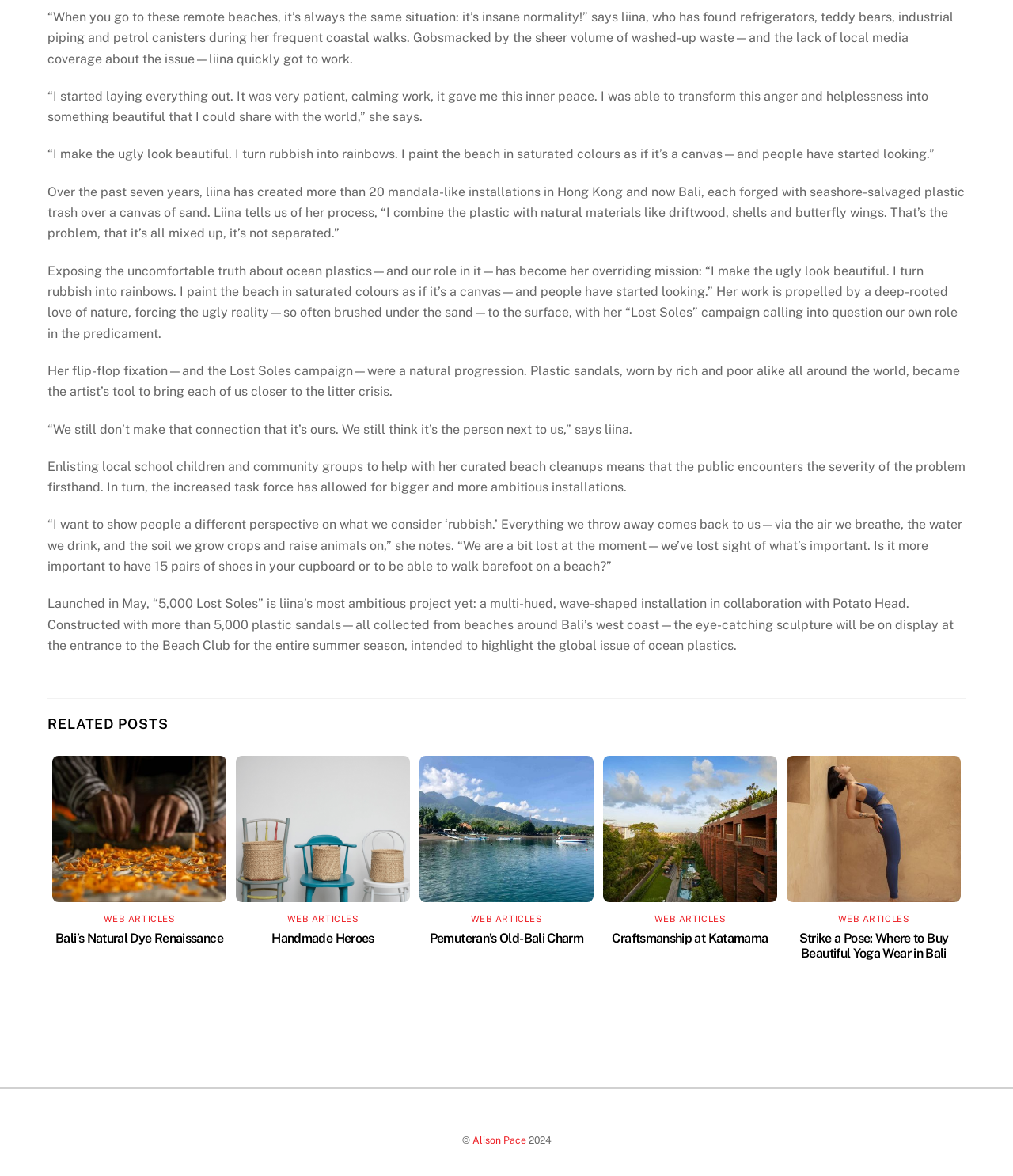Using the element description provided, determine the bounding box coordinates in the format (top-left x, top-left y, bottom-right x, bottom-right y). Ensure that all values are floating point numbers between 0 and 1. Element description: Bali’s Natural Dye Renaissance

[0.055, 0.792, 0.22, 0.804]